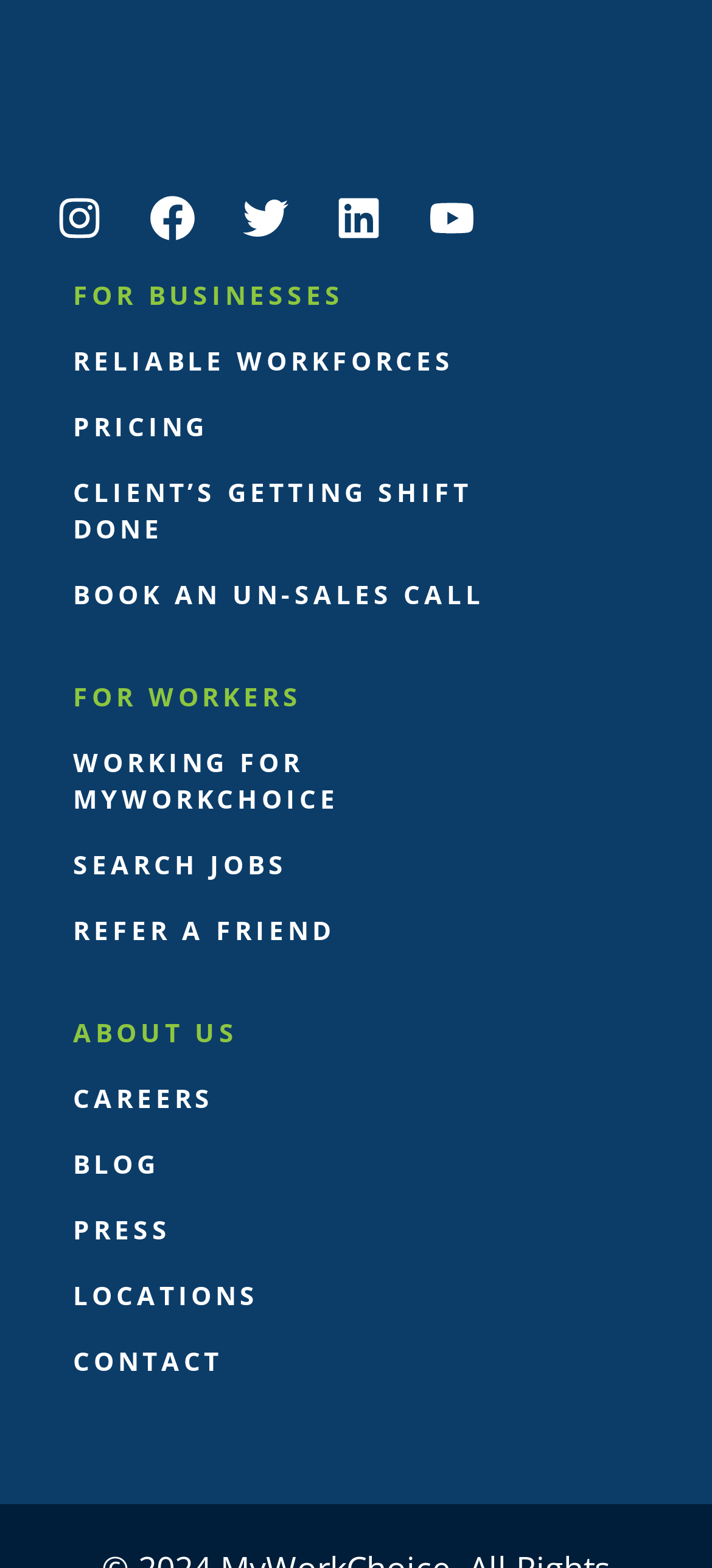Find the bounding box coordinates for the area that should be clicked to accomplish the instruction: "Contact the team".

[0.051, 0.848, 0.846, 0.89]